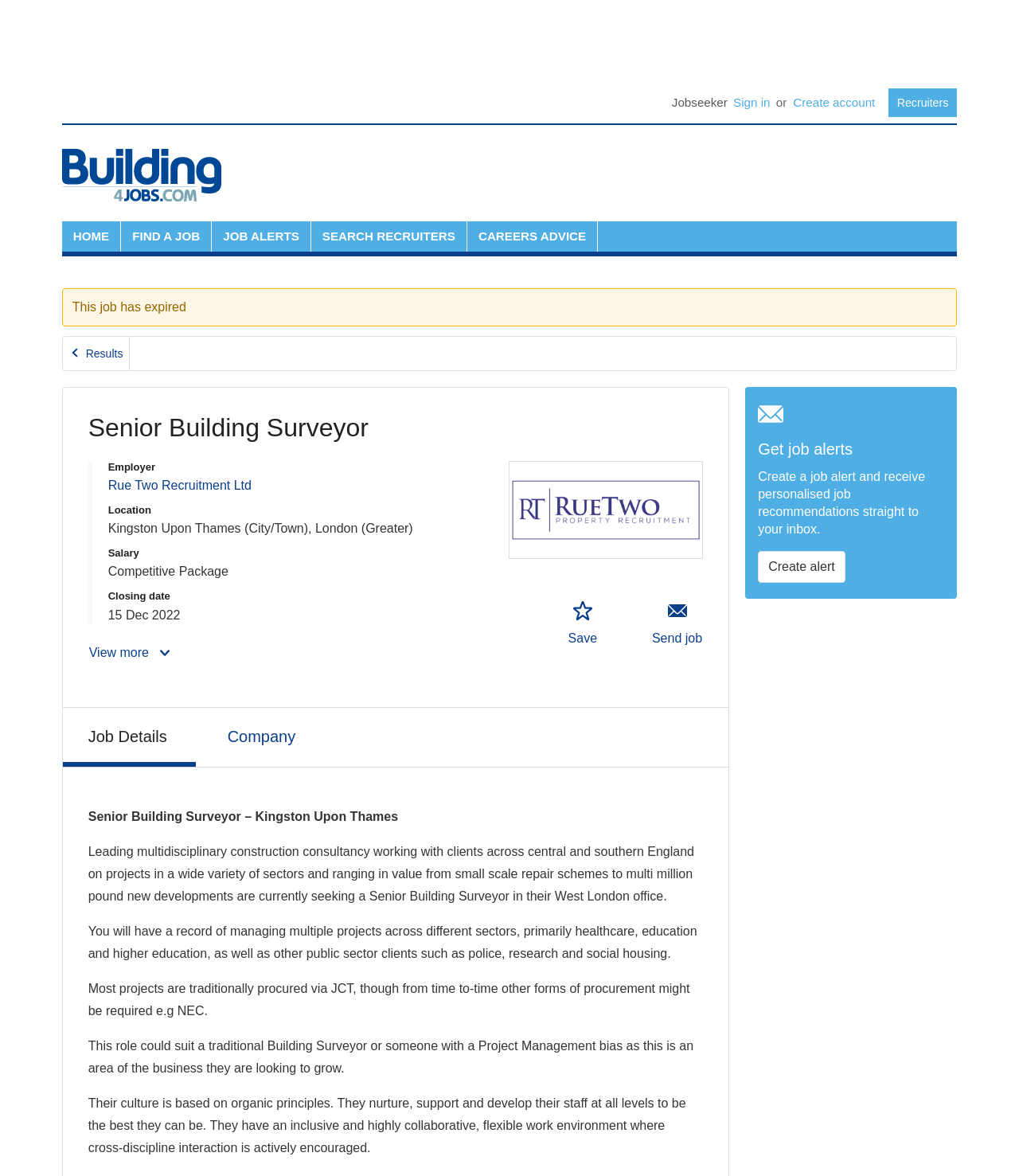Determine the bounding box coordinates of the clickable region to carry out the instruction: "Create account".

[0.776, 0.078, 0.861, 0.096]